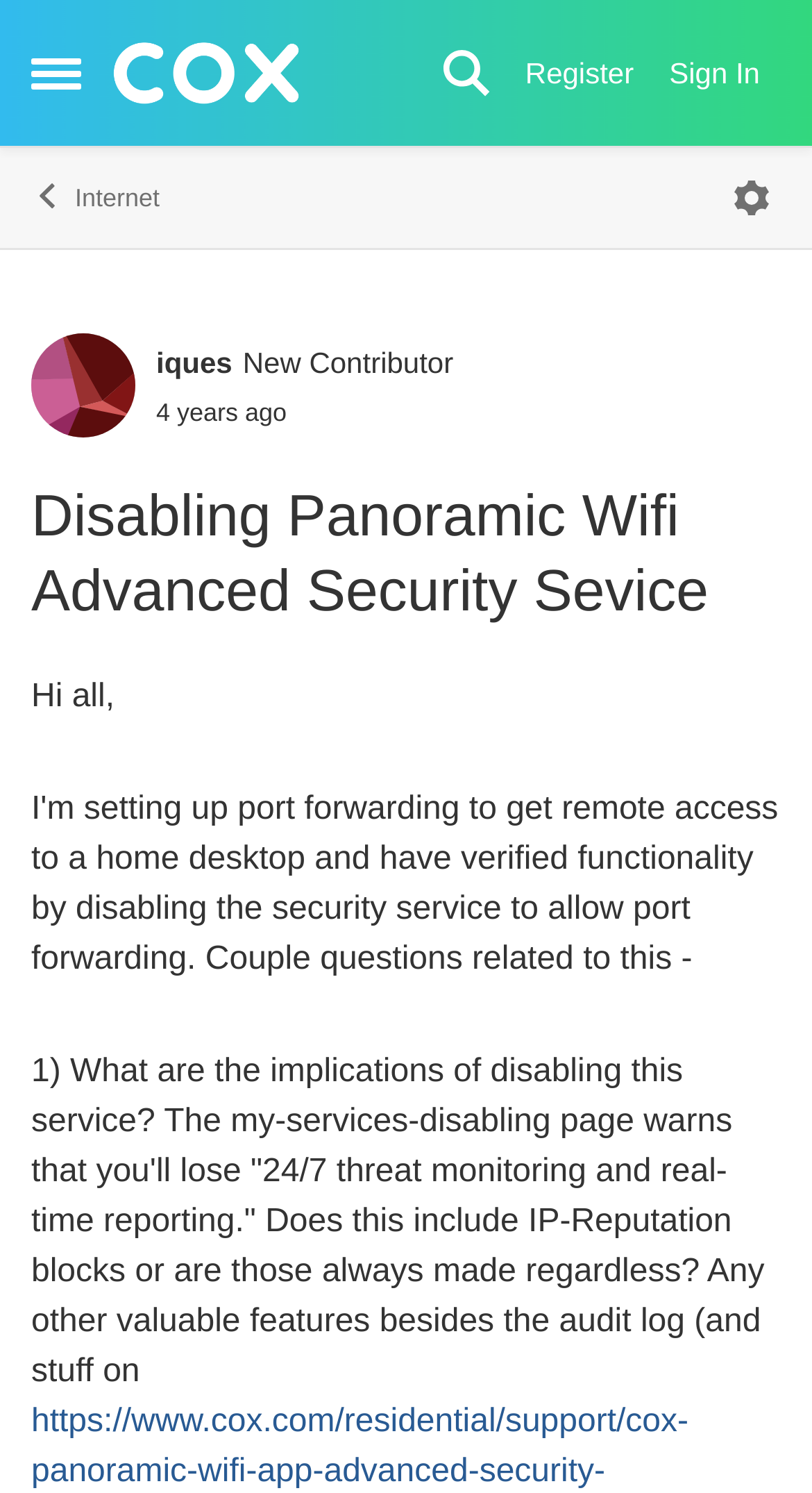Provide the bounding box coordinates of the HTML element described as: "aria-label="Side Menu"". The bounding box coordinates should be four float numbers between 0 and 1, i.e., [left, top, right, bottom].

[0.013, 0.028, 0.126, 0.07]